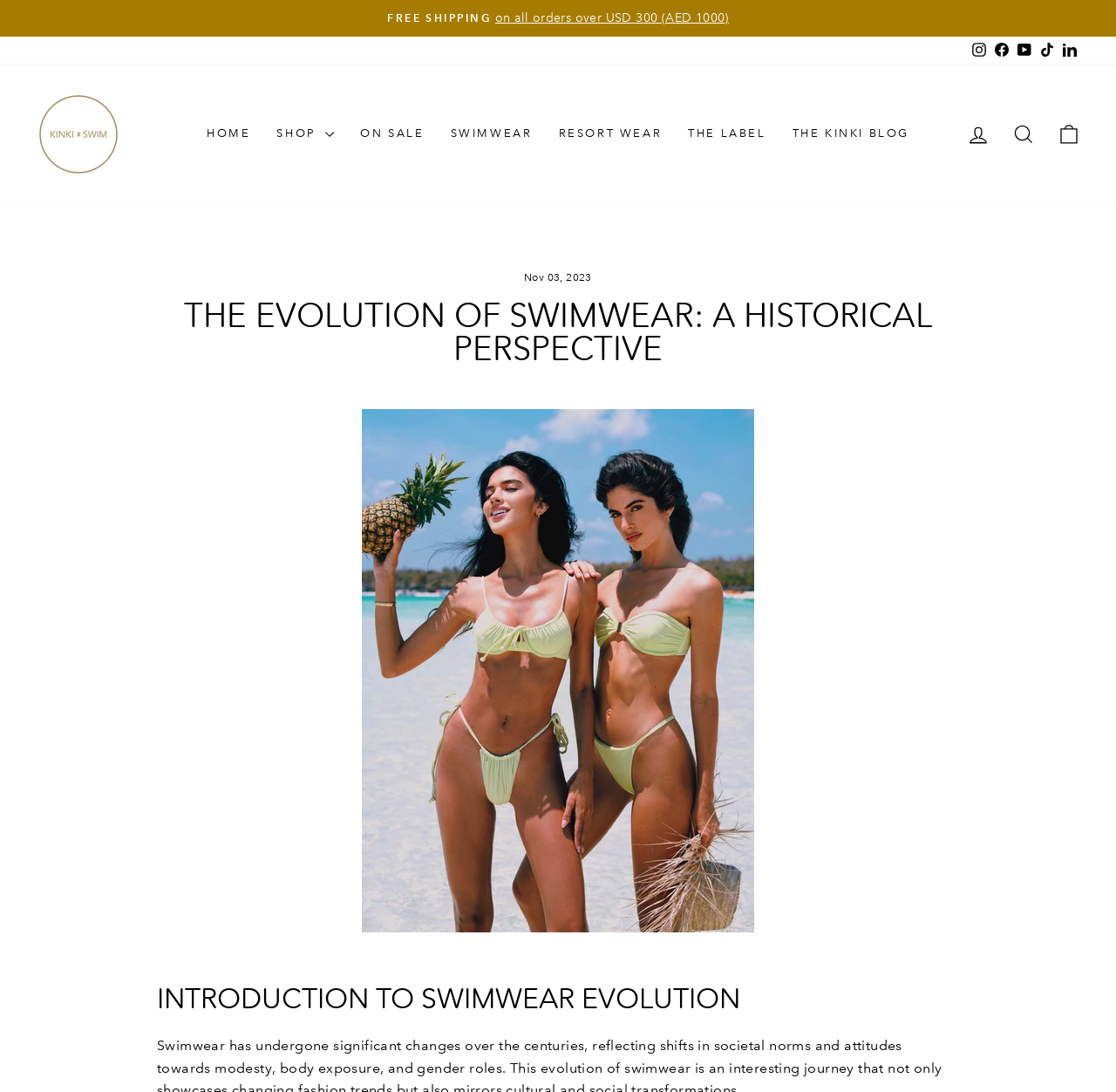Please give a succinct answer using a single word or phrase:
What is the primary navigation menu?

HOME, ON SALE, SWIMWEAR, RESORT WEAR, THE LABEL, THE KINKI BLOG